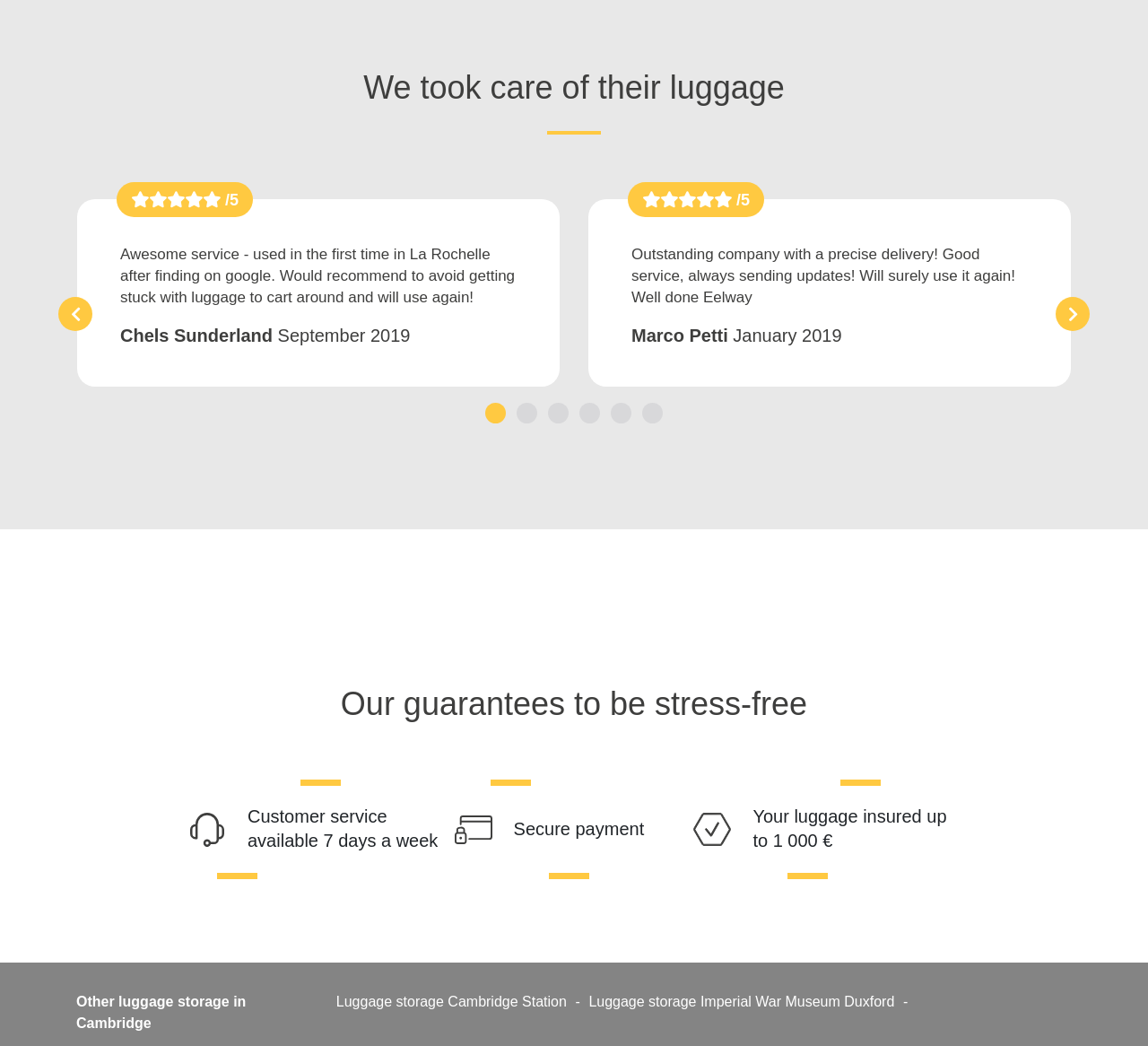How much is the luggage insured for?
Based on the visual content, answer with a single word or a brief phrase.

1 000 €